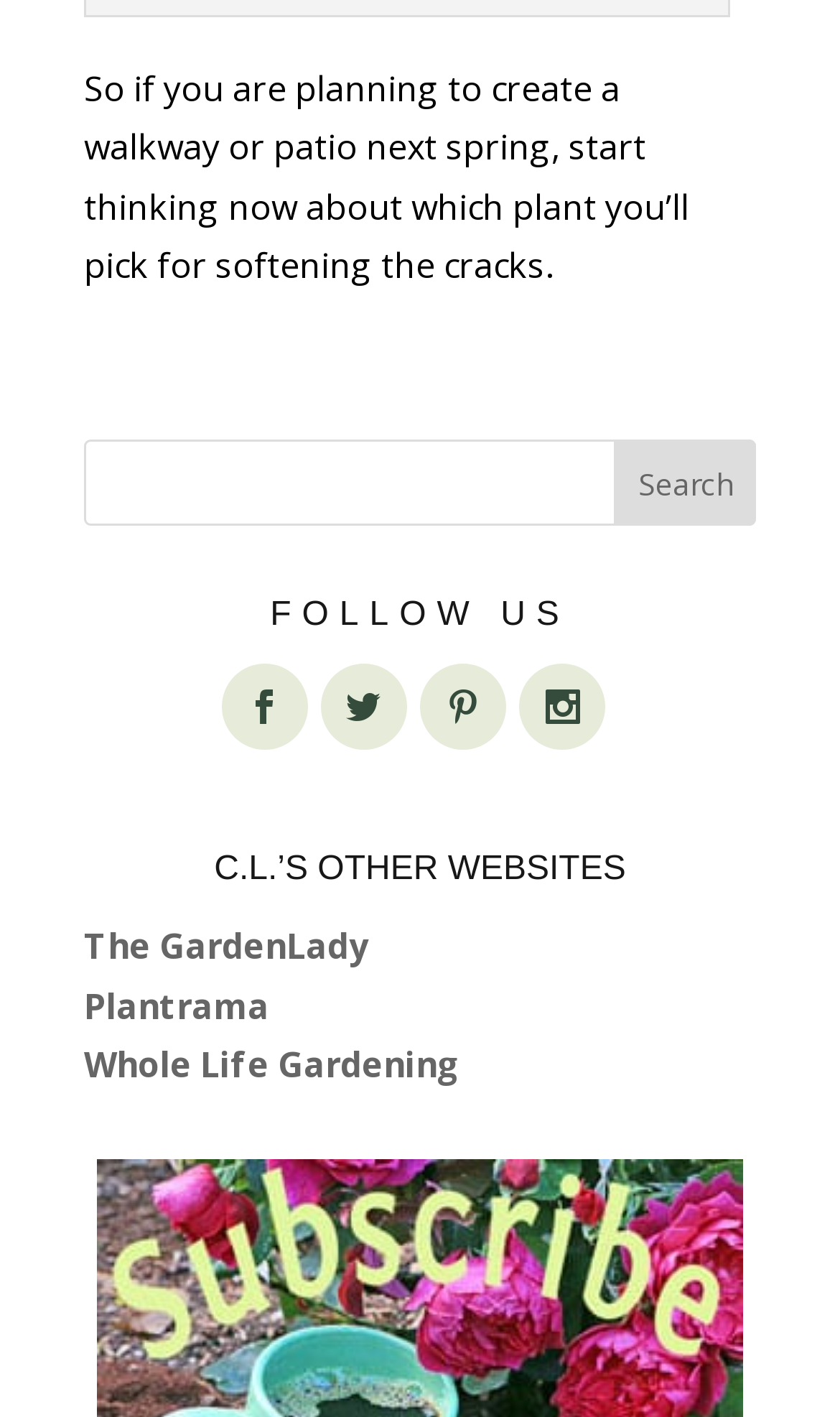Utilize the details in the image to give a detailed response to the question: What is the purpose of the search bar?

The search bar is located at the top of the webpage, and it has a button labeled 'Search'. This suggests that the user can input a query to search for specific plants or related information, which is consistent with the context of the webpage discussing gardening and plants.